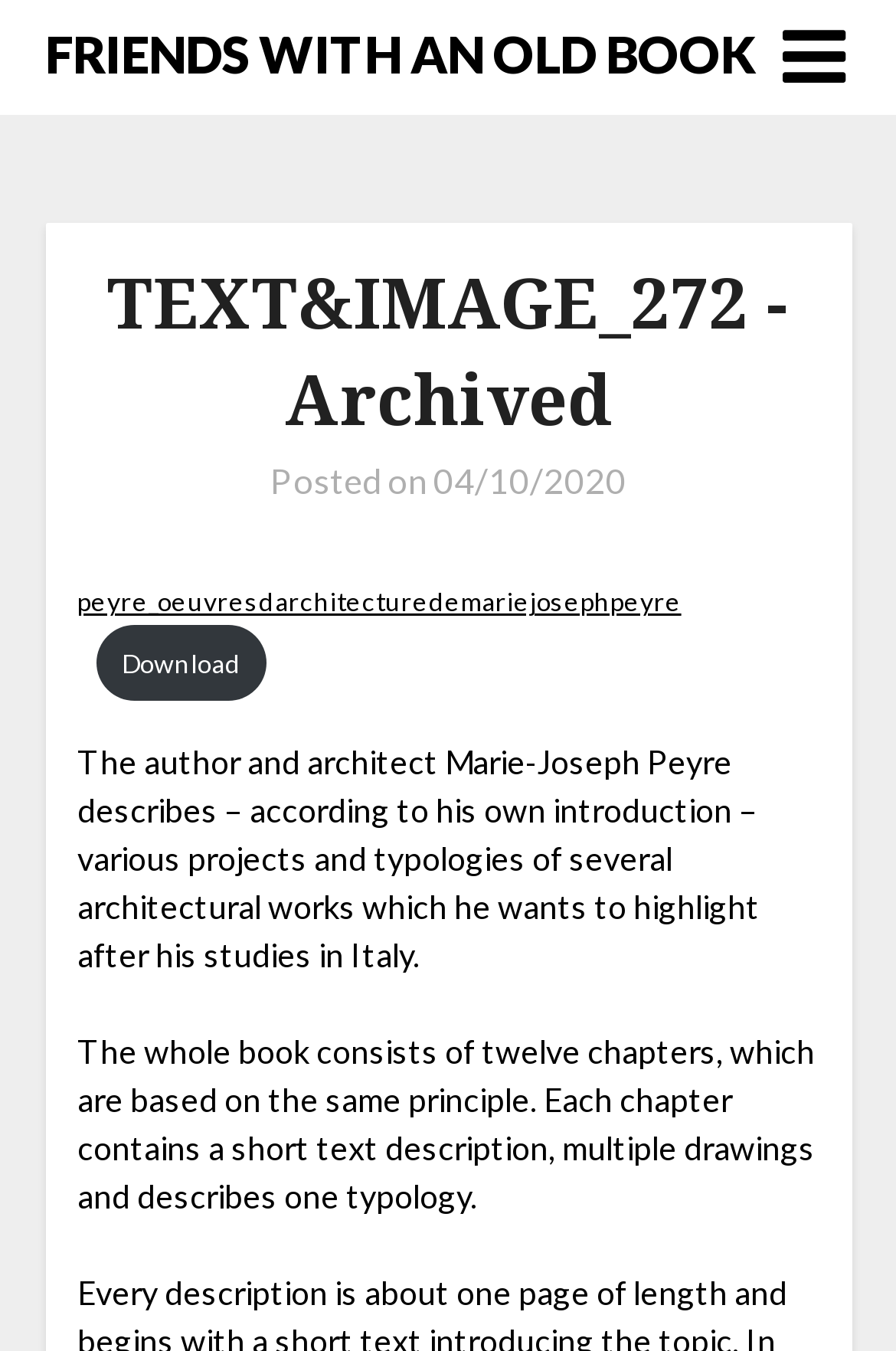Reply to the question with a single word or phrase:
Who is the author of this book?

Marie-Joseph Peyre